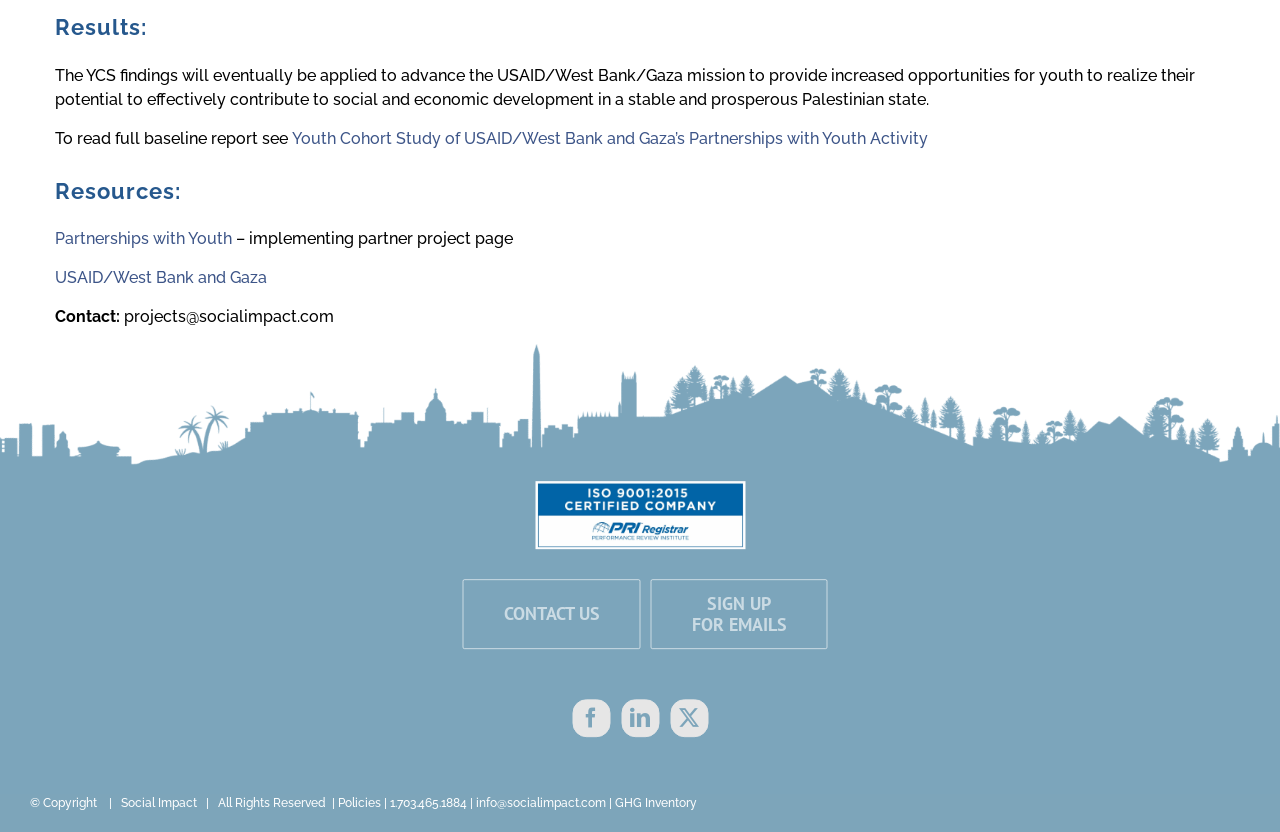Predict the bounding box of the UI element that fits this description: "SIGN UP FOR EMAILS".

[0.508, 0.696, 0.646, 0.78]